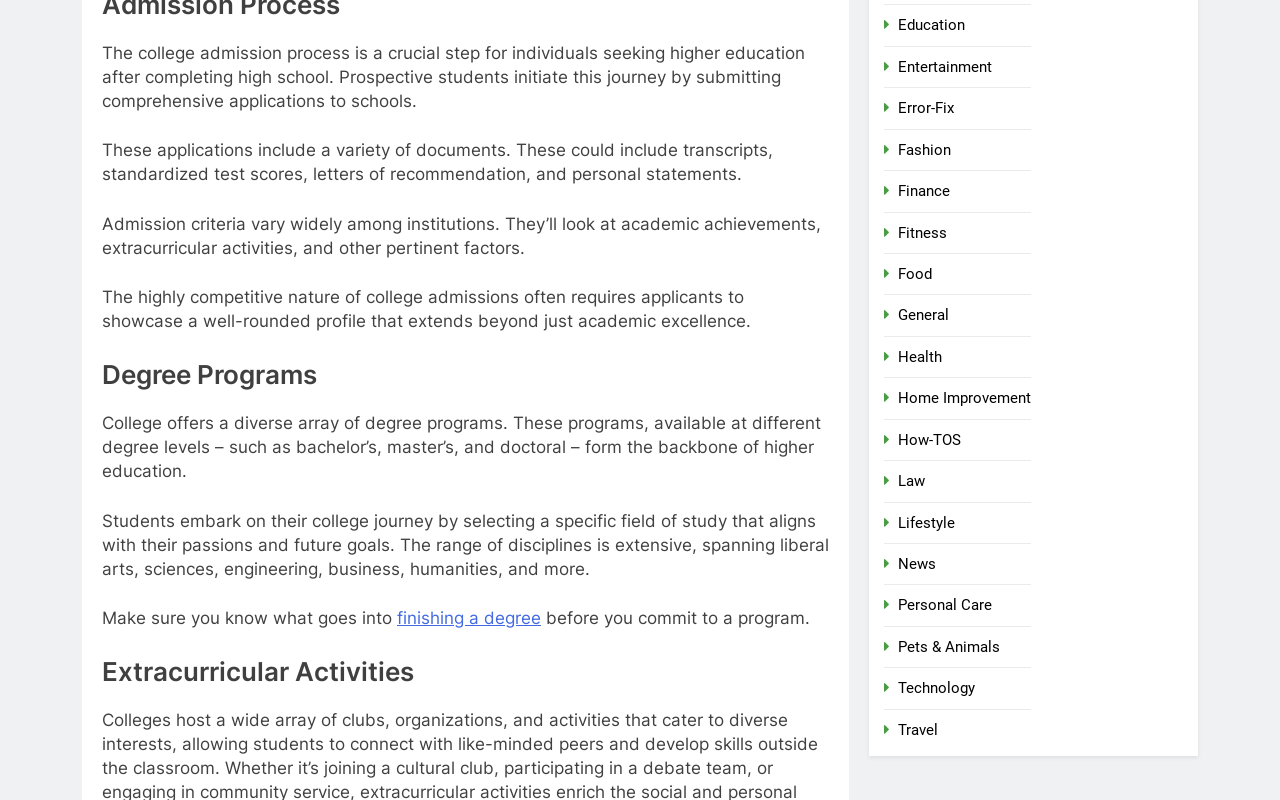Please specify the bounding box coordinates for the clickable region that will help you carry out the instruction: "Read about 'Technology'".

[0.702, 0.849, 0.762, 0.872]